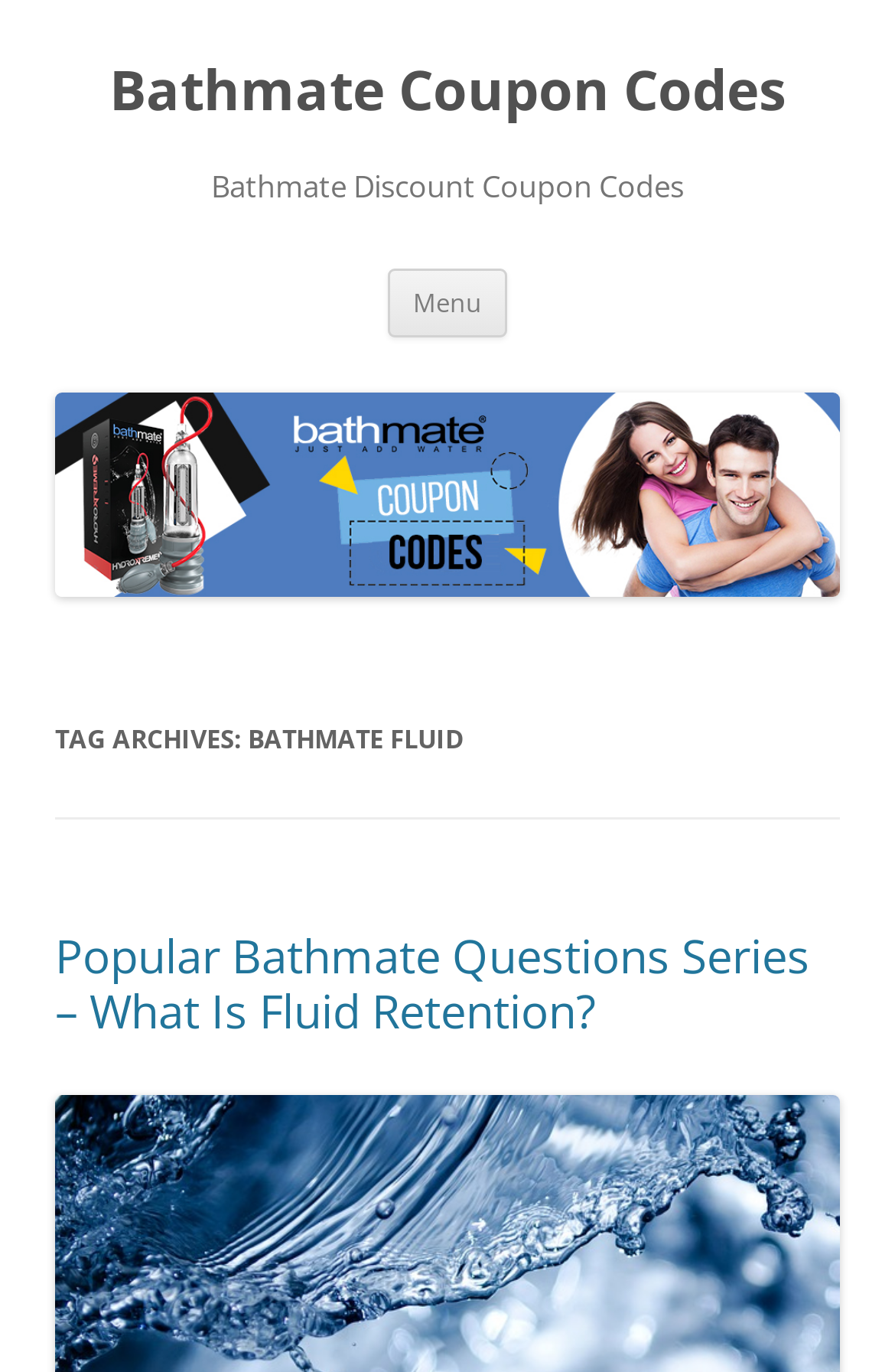Please find the main title text of this webpage.

Bathmate Coupon Codes